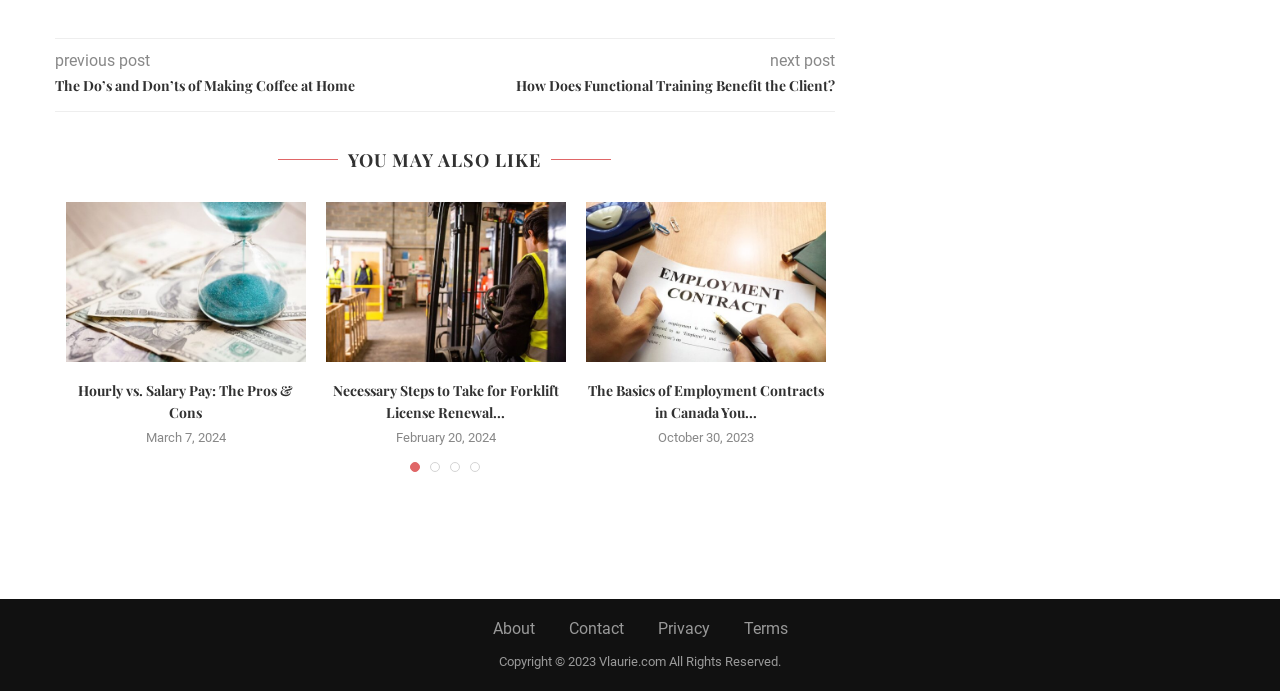What is the date of the 'Necessary Steps to Take for Forklift License Renewal in 2024' post?
Provide a detailed answer to the question, using the image to inform your response.

I found the time element that is a sibling of the link element with the text 'Necessary Steps to Take for Forklift License Renewal in 2024' and has a StaticText child element with the text 'February 20, 2024', which indicates the date of the post.